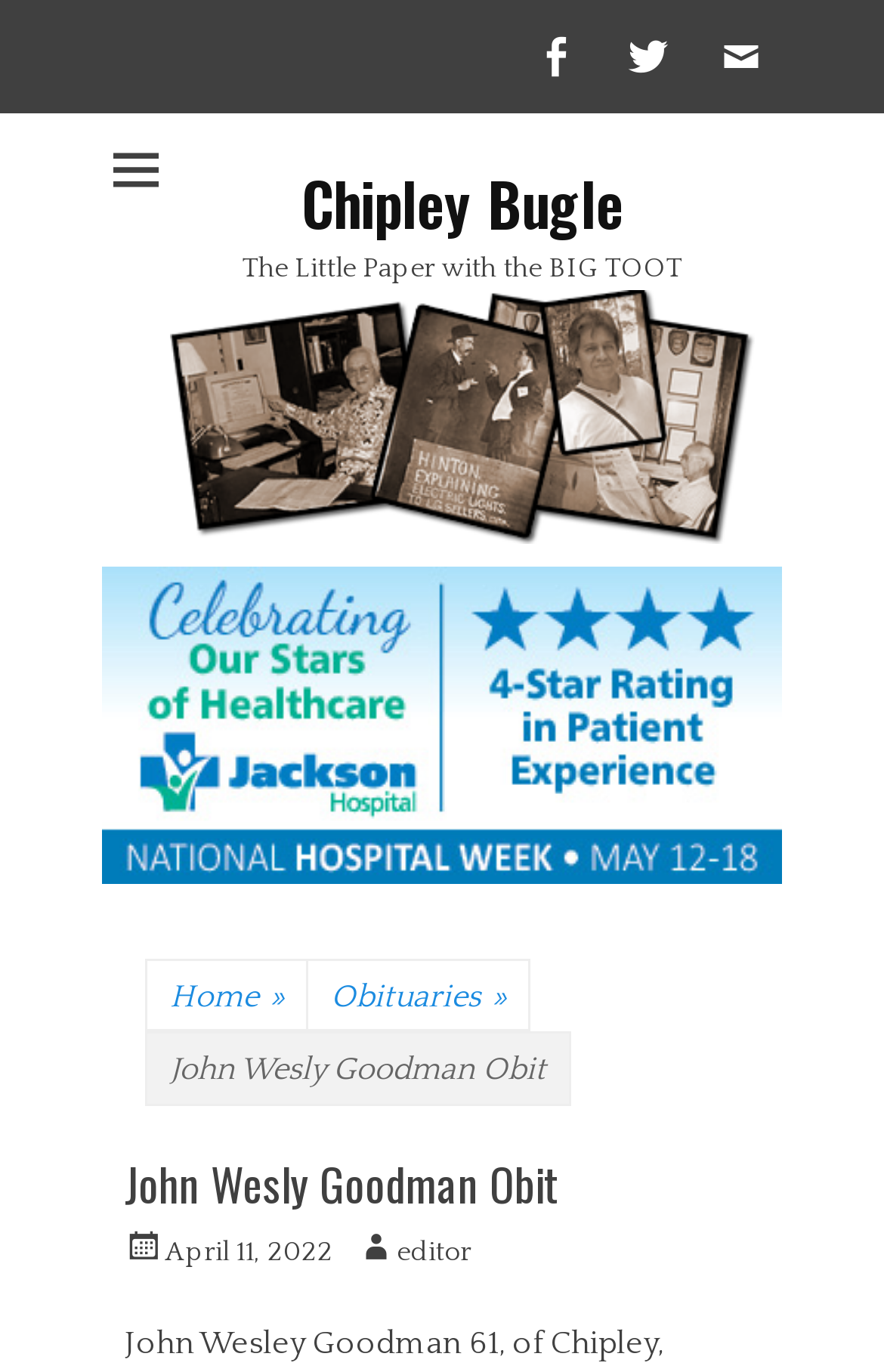Locate the bounding box coordinates of the clickable part needed for the task: "Read John Wesly Goodman Obit".

[0.192, 0.767, 0.618, 0.793]